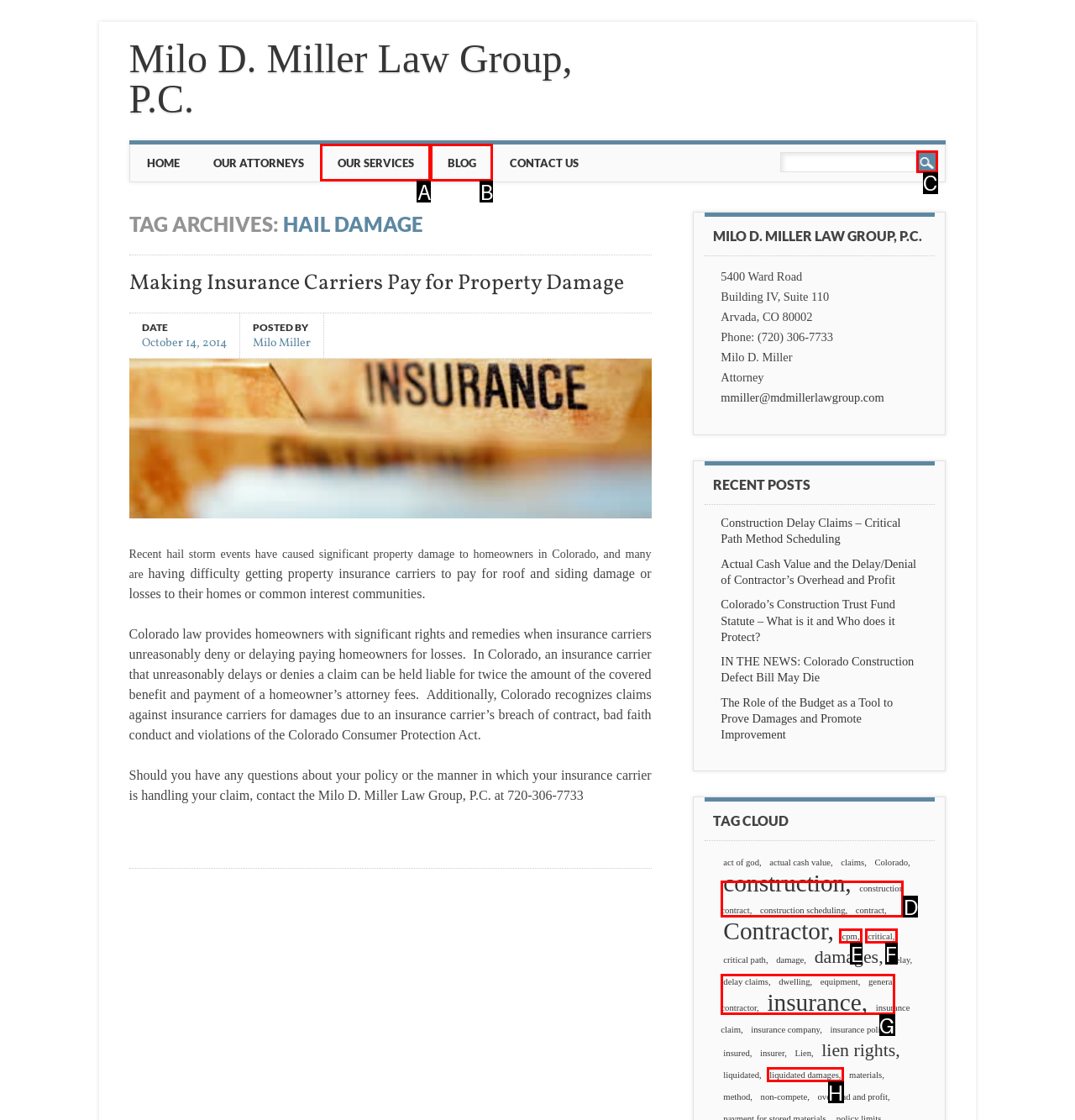Based on the choices marked in the screenshot, which letter represents the correct UI element to perform the task: Search for something?

C